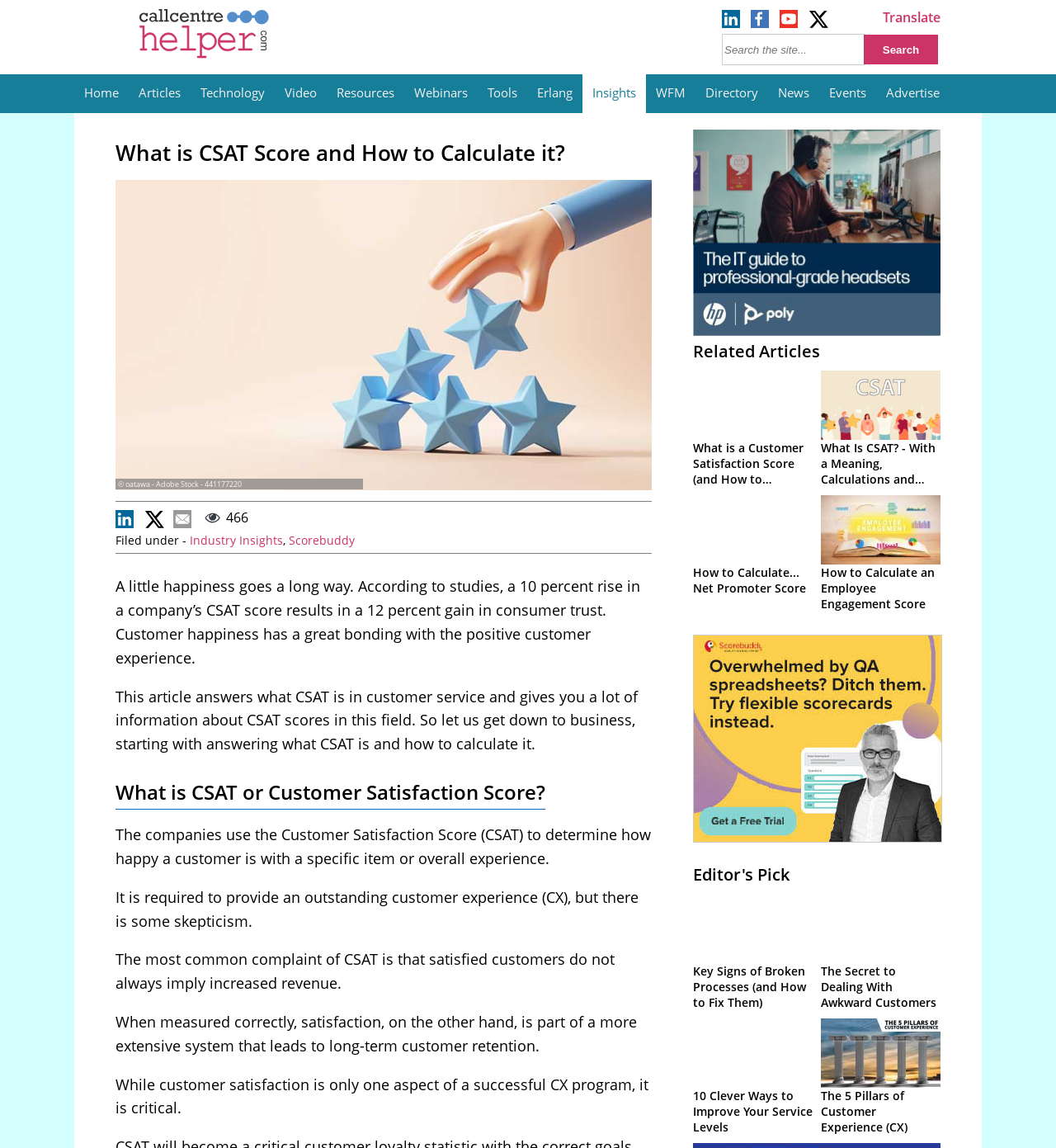Determine the bounding box coordinates of the clickable region to execute the instruction: "Read the article 'What is CSAT Score and How to Calculate it?'". The coordinates should be four float numbers between 0 and 1, denoted as [left, top, right, bottom].

[0.109, 0.12, 0.617, 0.146]